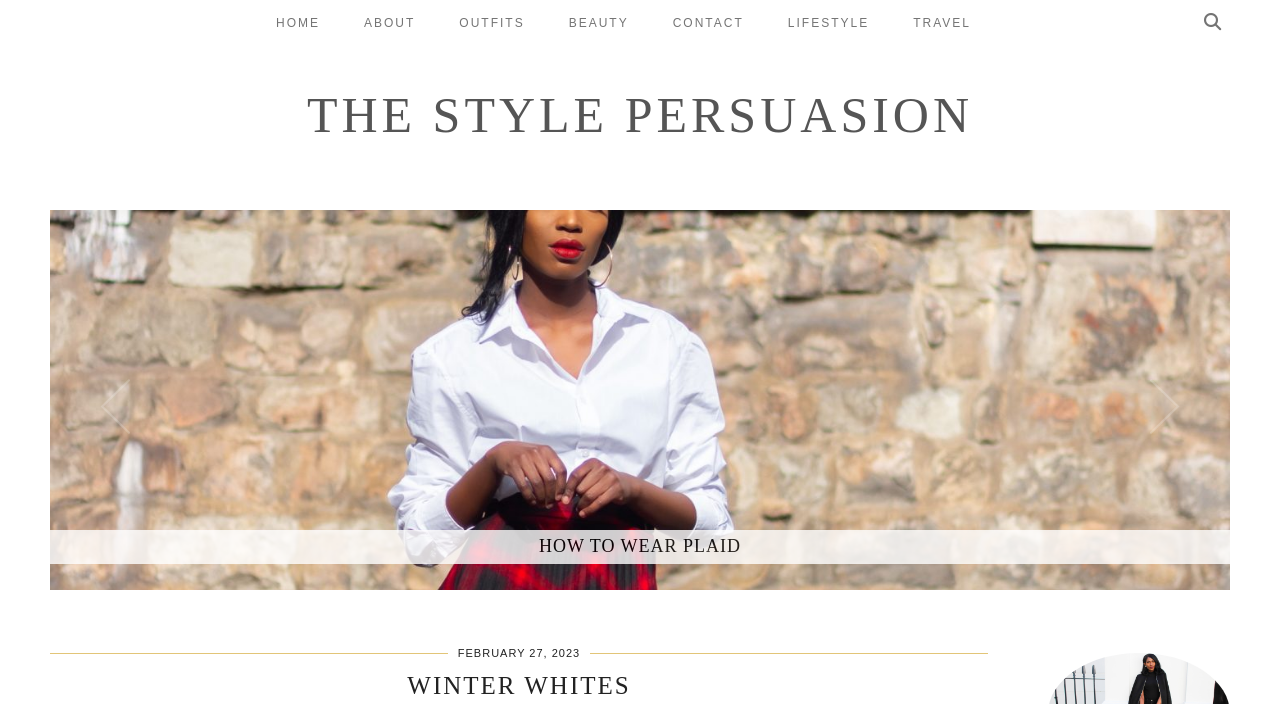What is the title of the featured article?
Please ensure your answer is as detailed and informative as possible.

I found the title of the featured article by looking at the heading element within the link element, which contains the text 'HOW TO DRESS FOR IN-BETWEEN WEATHER'.